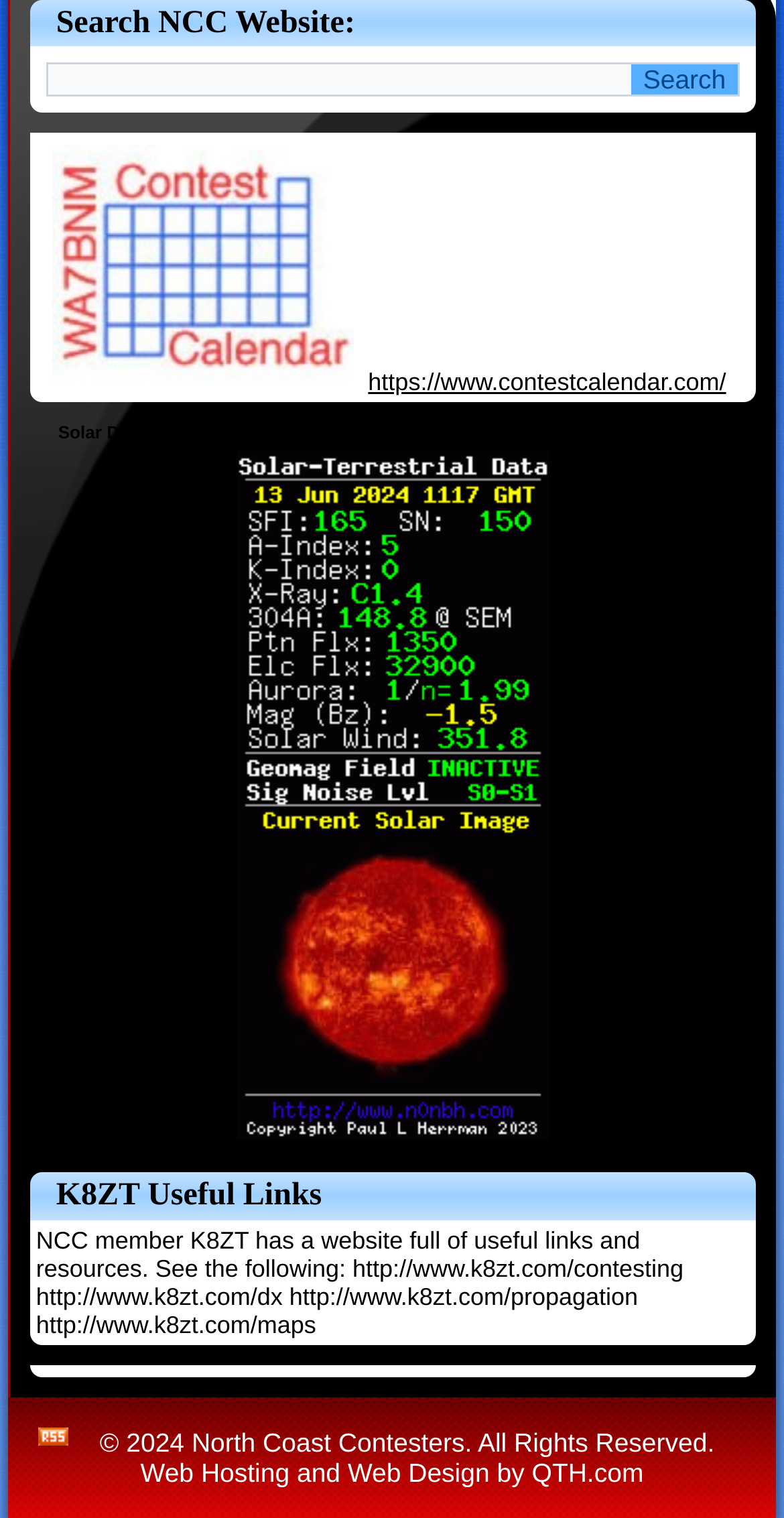Respond to the question below with a single word or phrase:
What is the name of the organization that owns the RSS feed?

North Coast Contesters